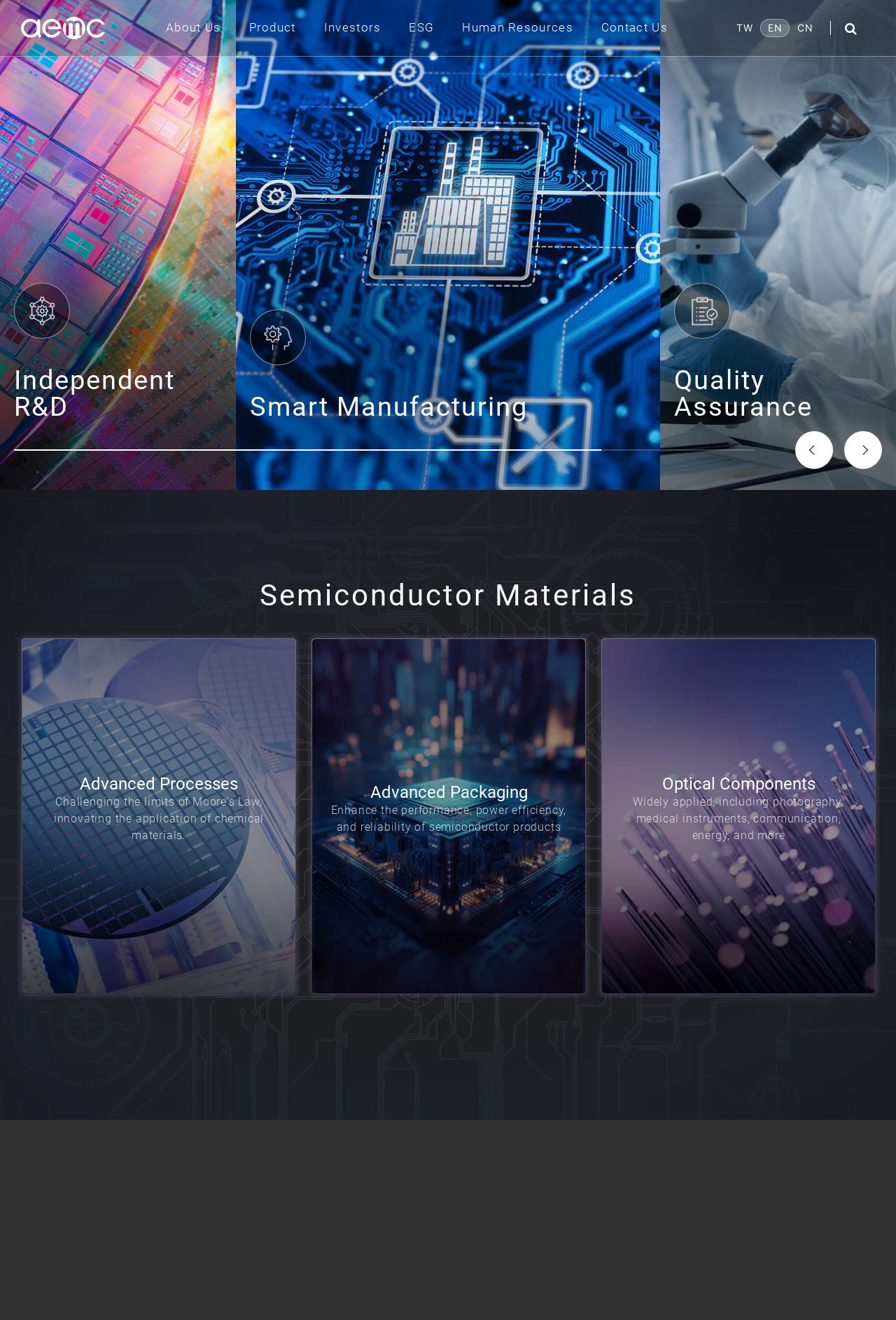Elaborate on the information and visuals displayed on the webpage.

The webpage is about Advanced Echem Materials Company Ltd., a company founded in 2003 that specializes in the research, development, and manufacturing of specialty chemical materials for semiconductor and display applications.

At the top left of the page, there is a logo image and a link to the company's homepage. Below the logo, there is a navigation menu with links to various sections, including "About Us", "Product", "Investors", "ESG", "Human Resources", and "Contact Us". These links are aligned horizontally and take up the top portion of the page.

To the right of the navigation menu, there are three language selection links: "TW", "EN", and "CN". Next to the language selection links, there is a search icon represented by a magnifying glass symbol.

Below the navigation menu, there is a large image that spans most of the page's width. Above the image, there is a heading that reads "Semiconductor Materials". Below the heading, there is a list box with three options: "Advanced Processes", "Advanced Packaging", and "Optical Components". Each option has a corresponding image and heading that provides a brief description of the material.

On the right side of the page, there is a heading that reads "Display Materials". This heading is positioned near the bottom of the page.

Overall, the webpage has a clean and organized layout, with clear headings and concise text that provides an overview of the company's products and services.